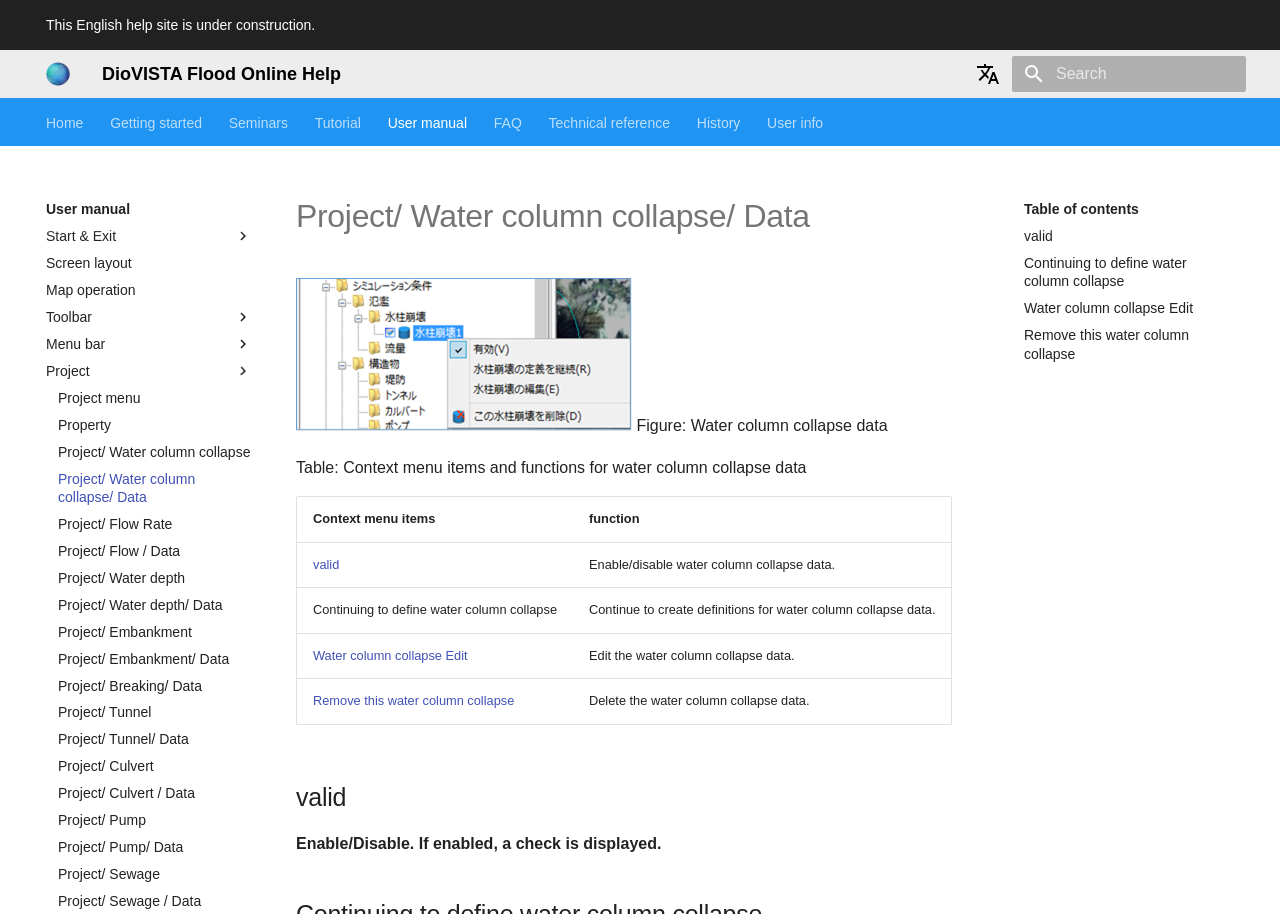What is the purpose of the 'Continuing to define water column collapse' context menu item? Analyze the screenshot and reply with just one word or a short phrase.

Continue to create definitions for water column collapse data